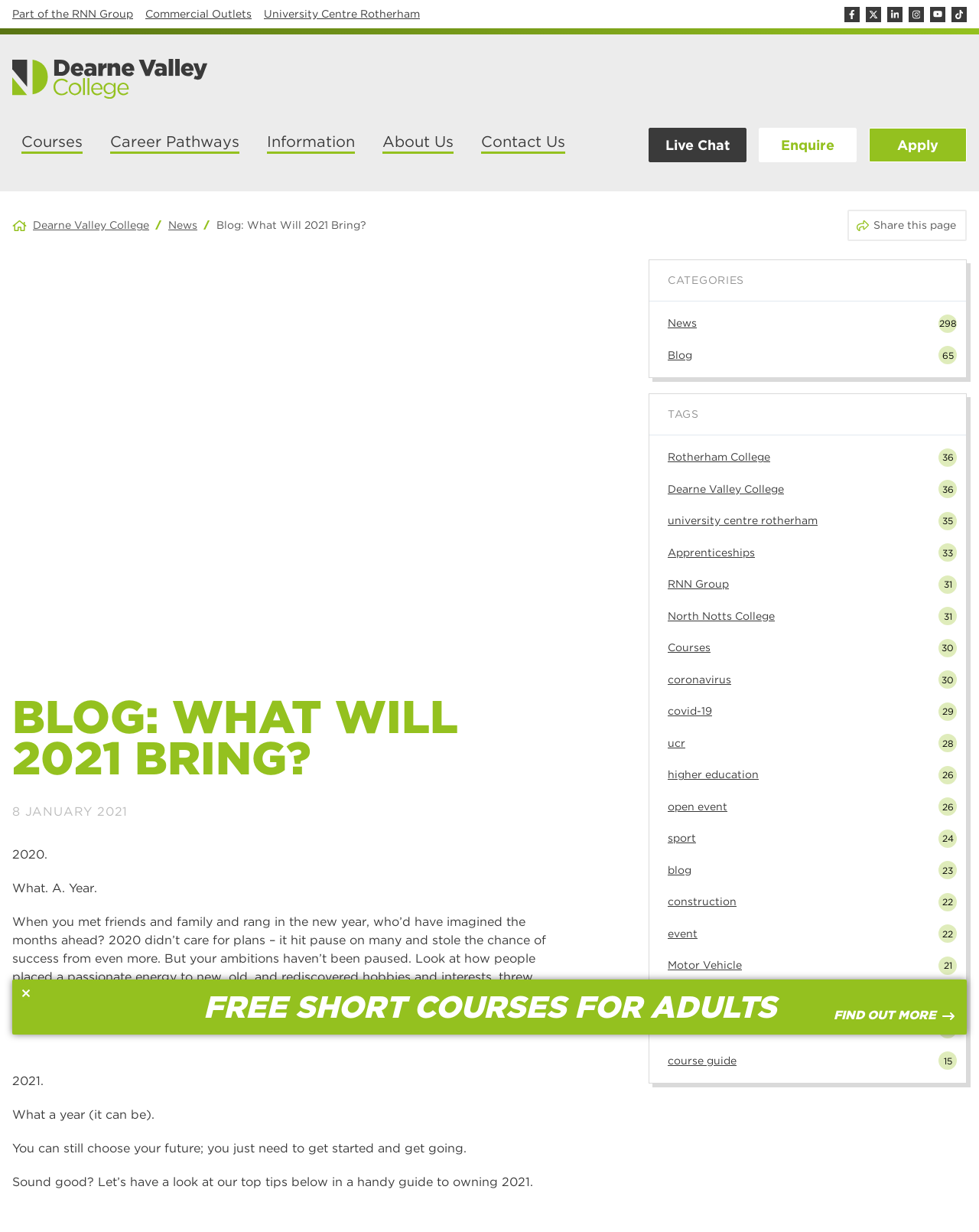What is the name of the university centre mentioned in the blog?
Based on the visual details in the image, please answer the question thoroughly.

The question can be answered by looking at the text content of the webpage, which mentions 'University Centre Rotherham' as a link.